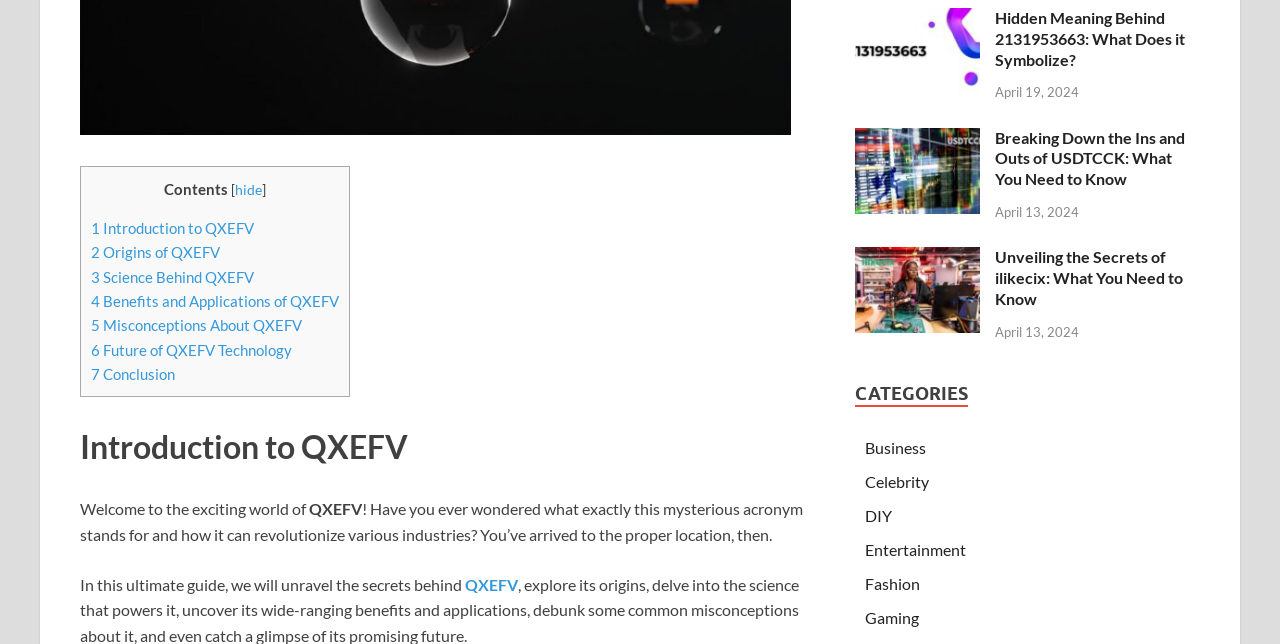Identify the bounding box of the HTML element described as: "1 Introduction to QXEFV".

[0.071, 0.34, 0.198, 0.368]